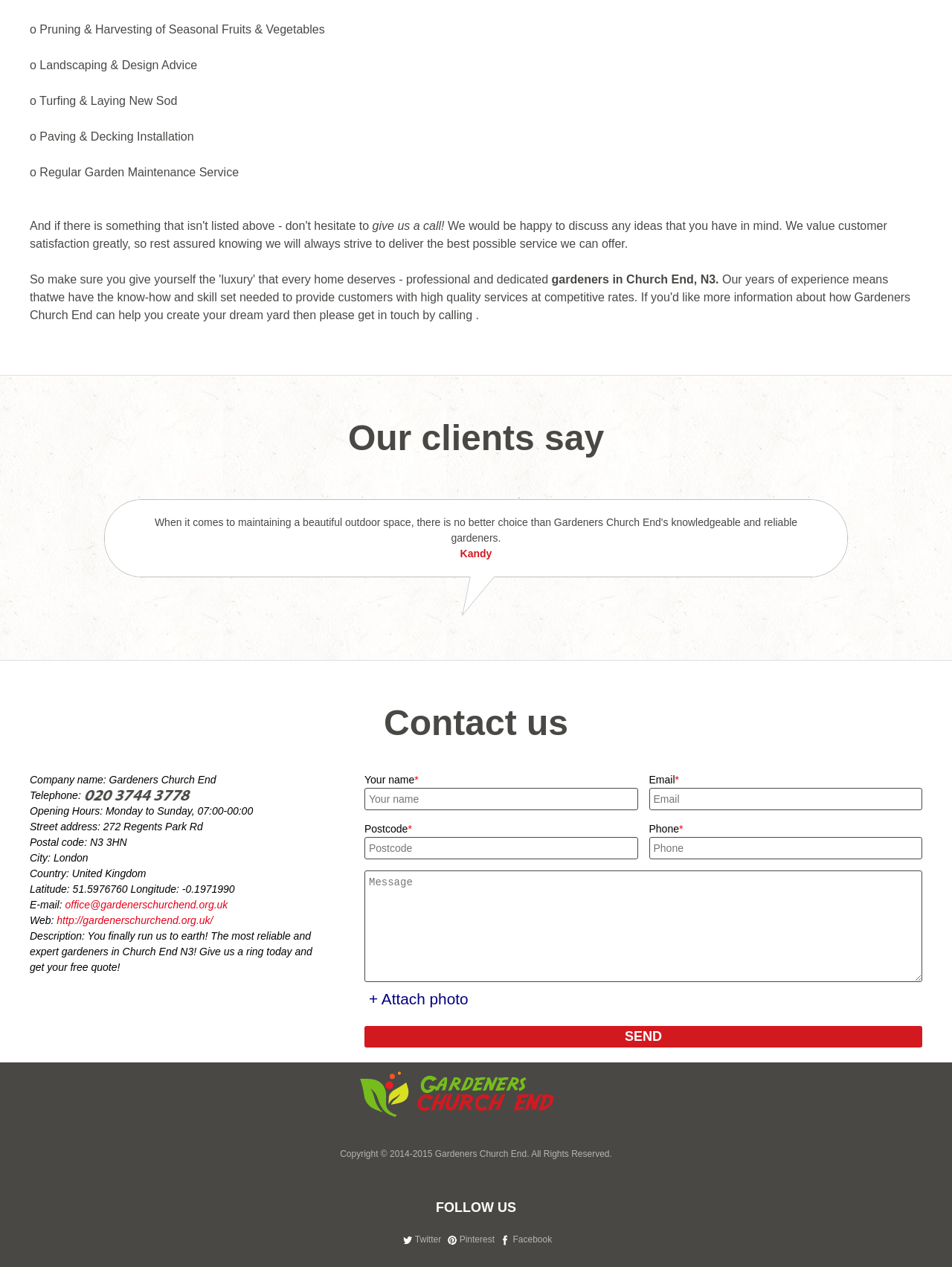Give a short answer to this question using one word or a phrase:
What services do the gardeners offer?

Pruning, Landscaping, Turfing, Paving, Maintenance